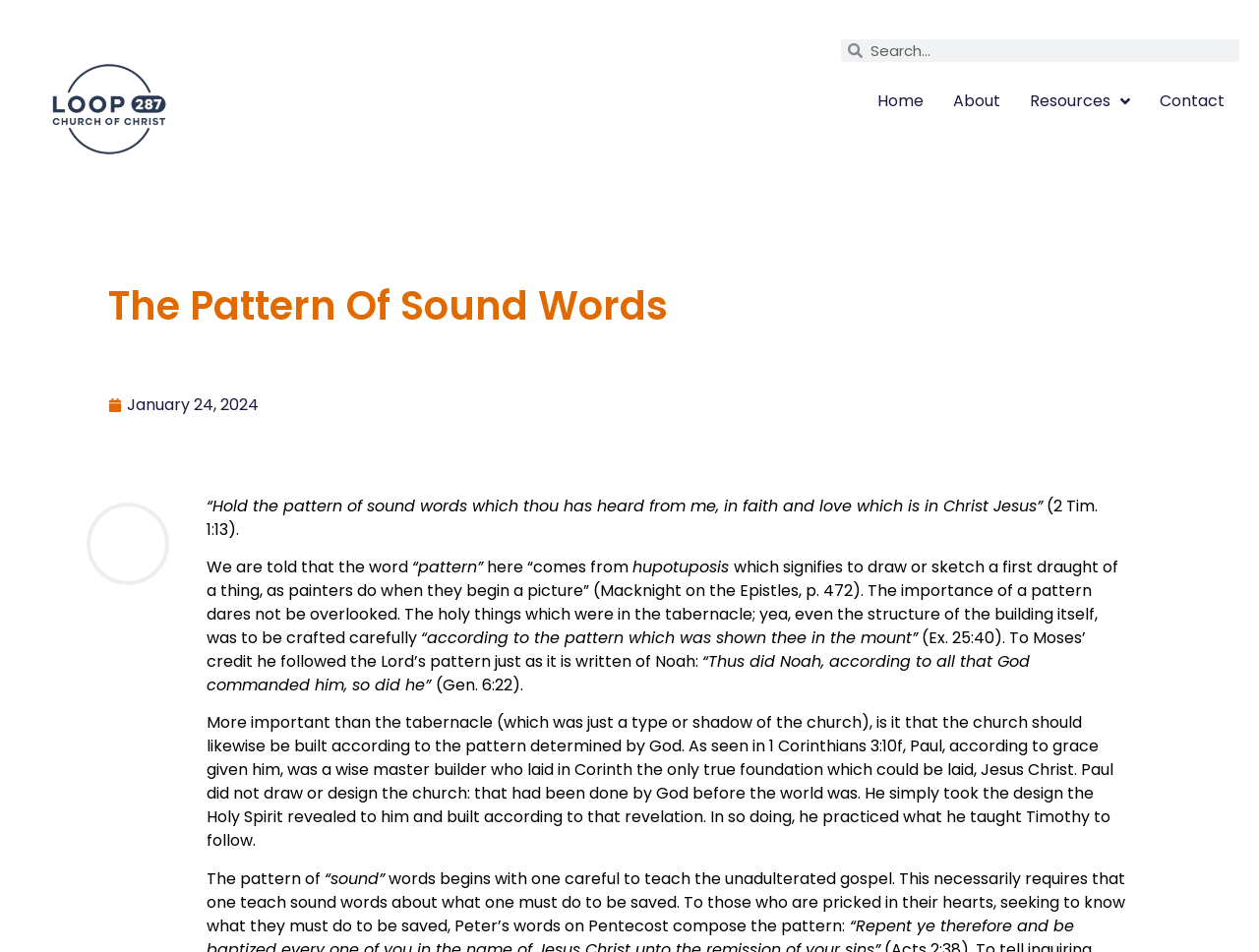Please answer the following question using a single word or phrase: 
What is the meaning of 'hupotuposis'?

to draw or sketch a first draught